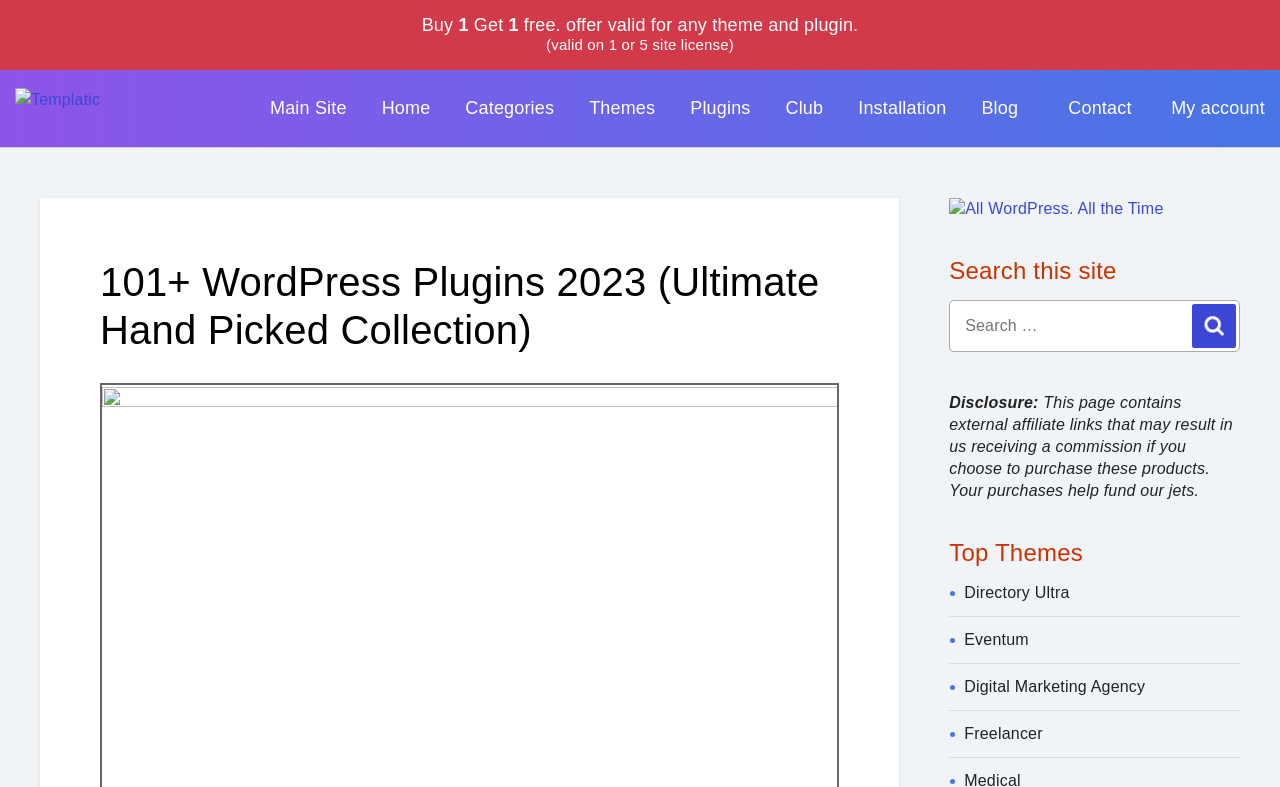Please identify the bounding box coordinates of the element that needs to be clicked to execute the following command: "Search for something". Provide the bounding box using four float numbers between 0 and 1, formatted as [left, top, right, bottom].

[0.742, 0.381, 0.969, 0.447]